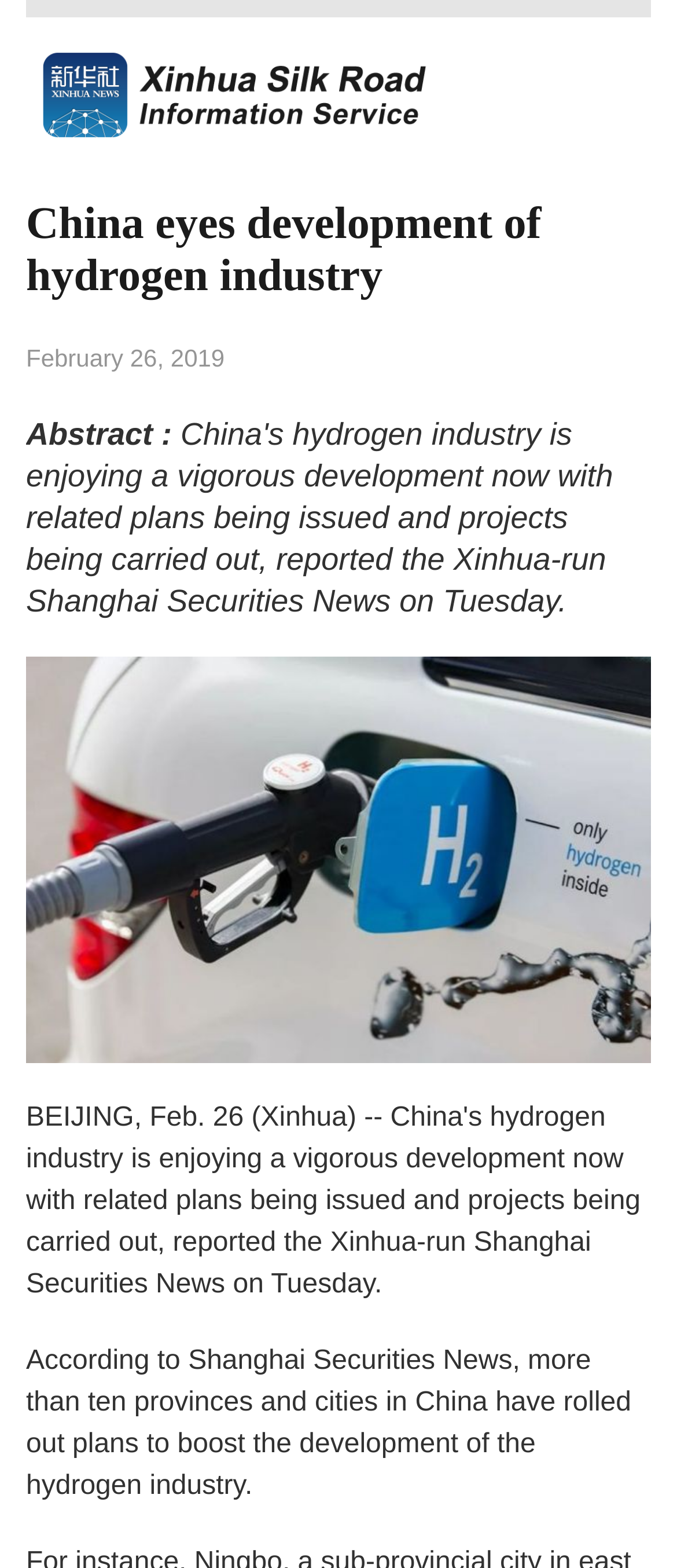Respond to the following question using a concise word or phrase: 
What is the source of the news article?

Shanghai Securities News